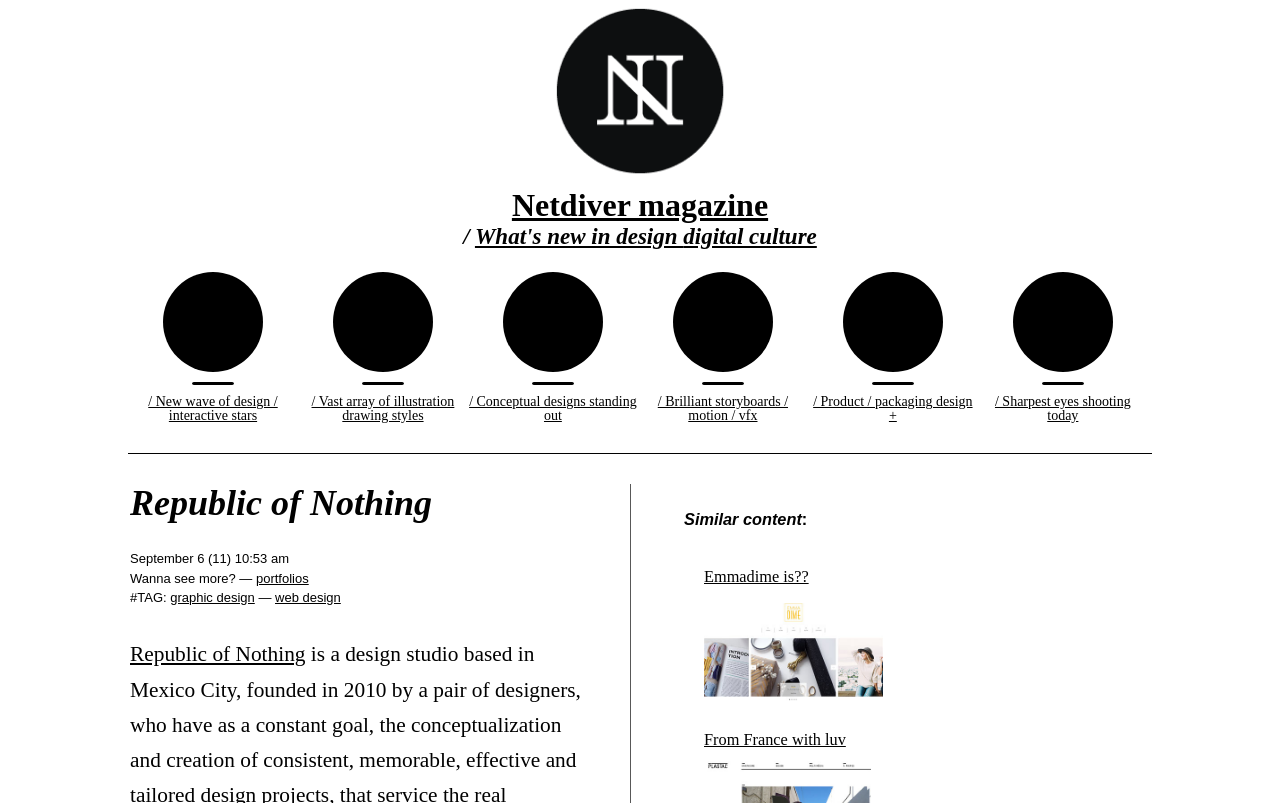Please provide a detailed answer to the question below by examining the image:
What is the date of the article 'Republic of Nothing'?

The date of the article 'Republic of Nothing' can be found in the text element with the text 'September 6 (11) 10:53 am' which is located below the article title.